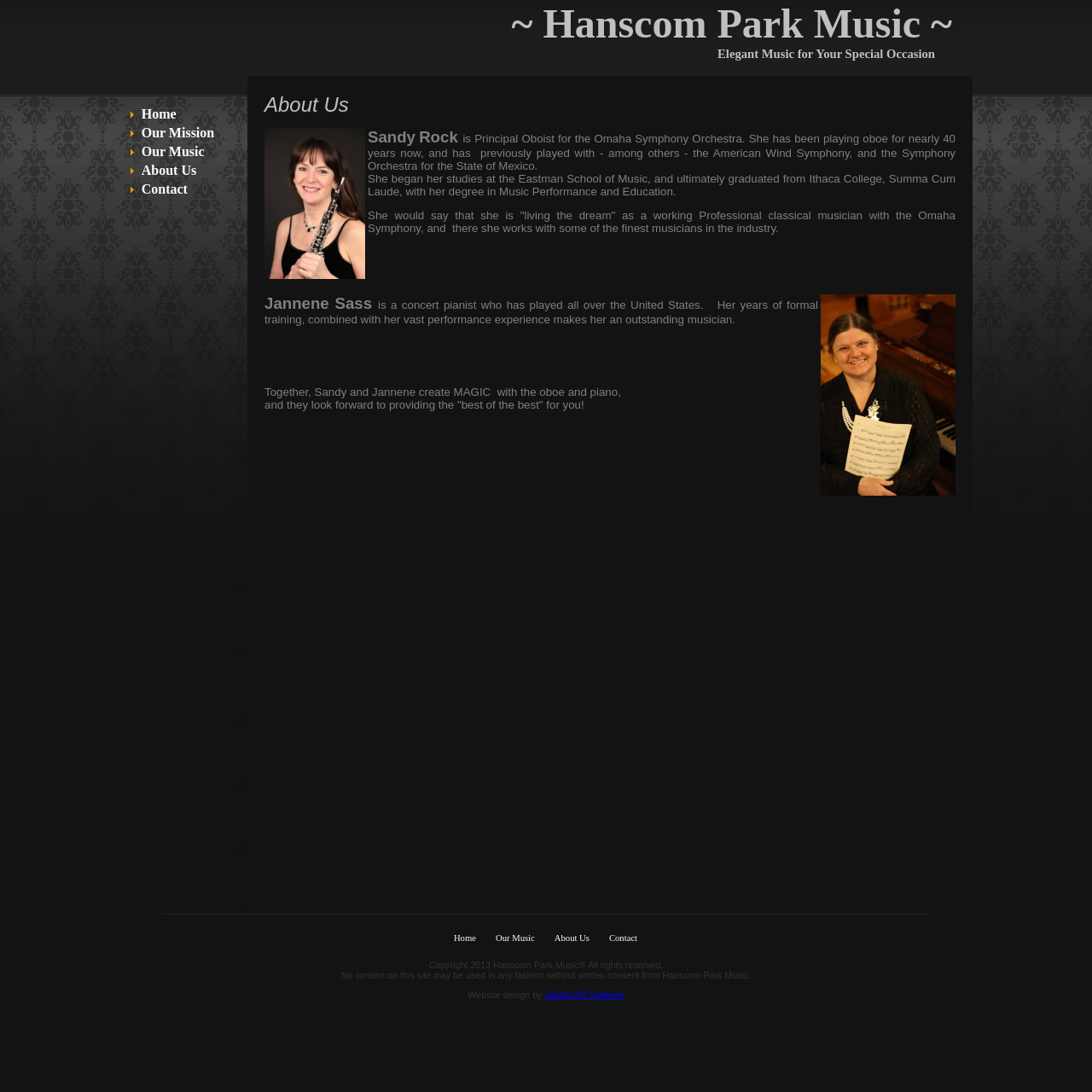Locate the bounding box coordinates of the clickable region to complete the following instruction: "Go to Headquarters page."

None